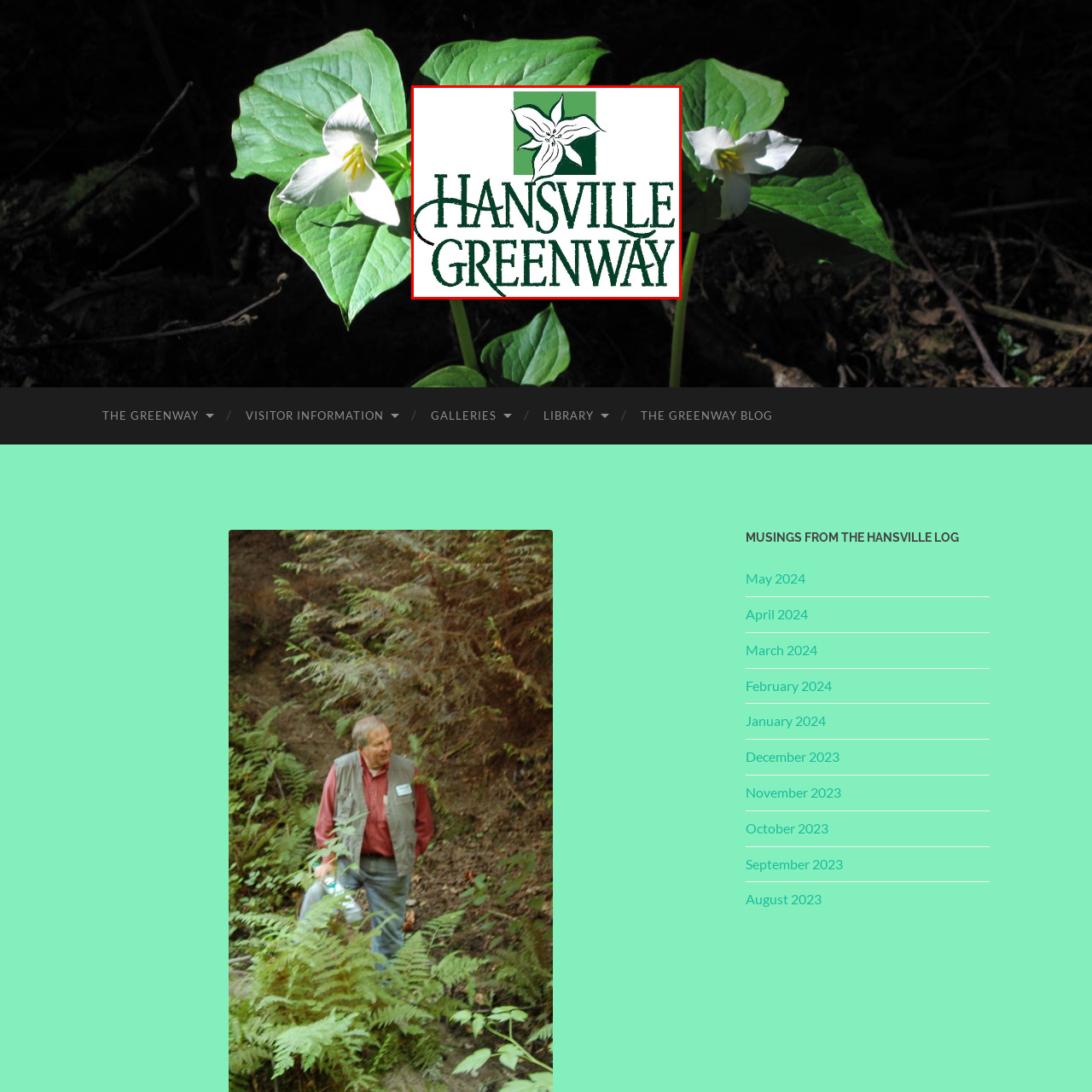What color is the font used in the logo?
Inspect the image surrounded by the red bounding box and answer the question using a single word or a short phrase.

Green